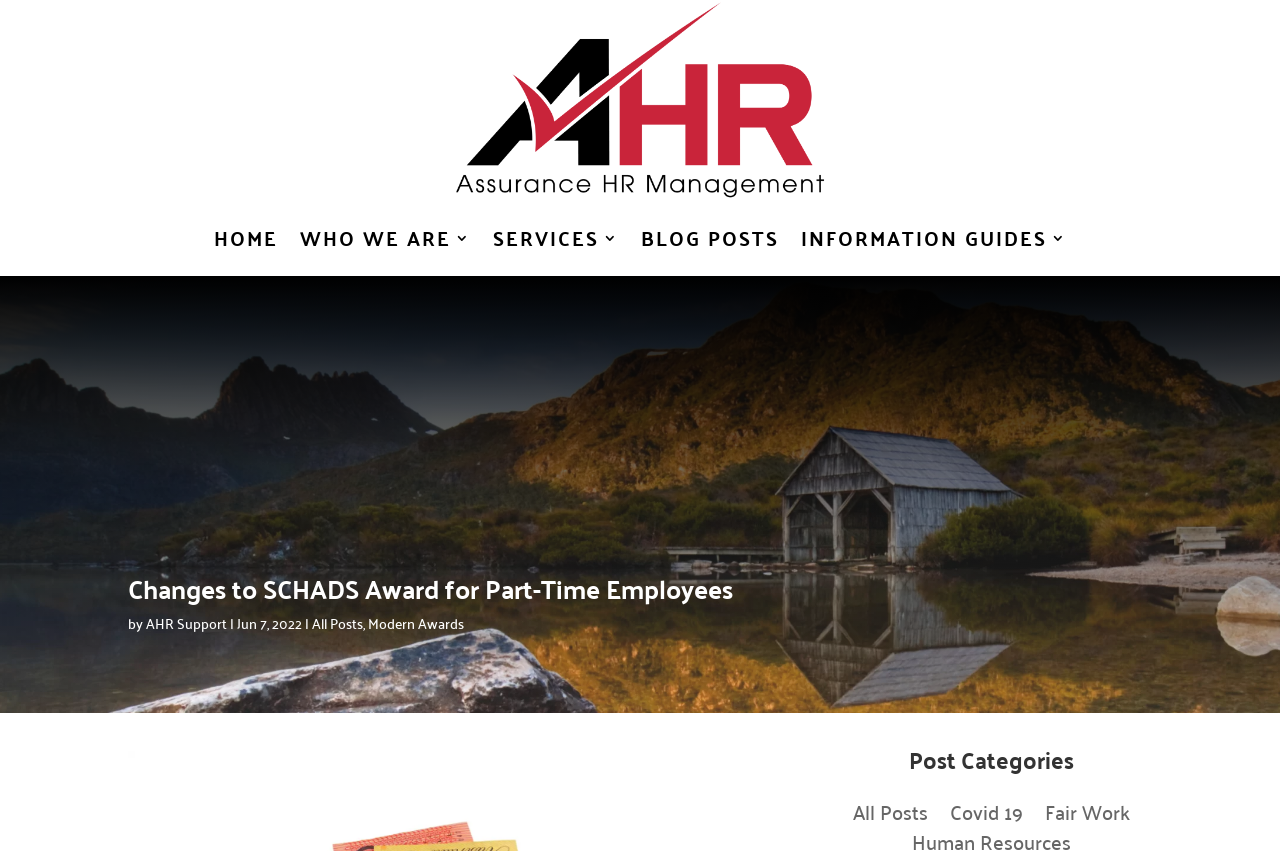Locate the bounding box coordinates of the element's region that should be clicked to carry out the following instruction: "go to home page". The coordinates need to be four float numbers between 0 and 1, i.e., [left, top, right, bottom].

[0.167, 0.235, 0.217, 0.324]